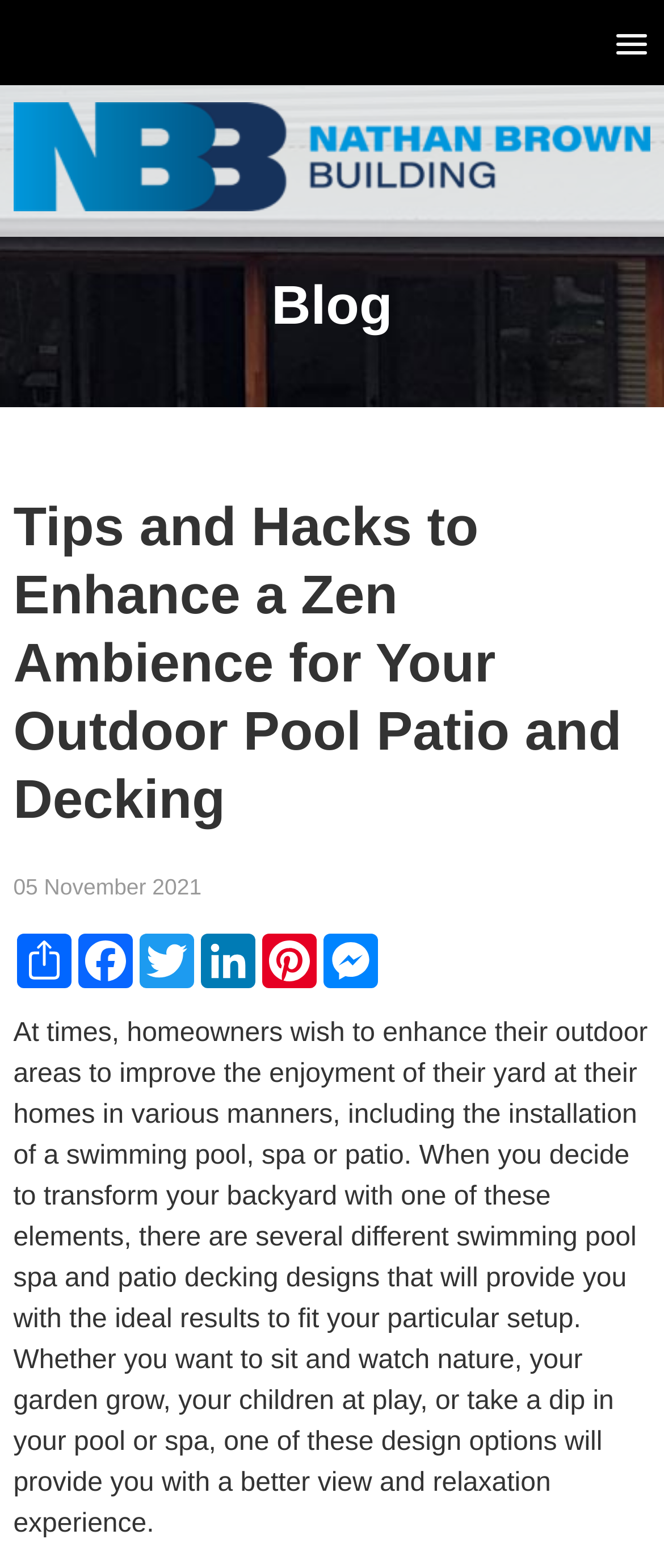What is the category of the blog post?
Give a thorough and detailed response to the question.

The category of the blog post can be found in the heading element with the coordinates [0.02, 0.173, 0.98, 0.216], which reads 'Blog'.